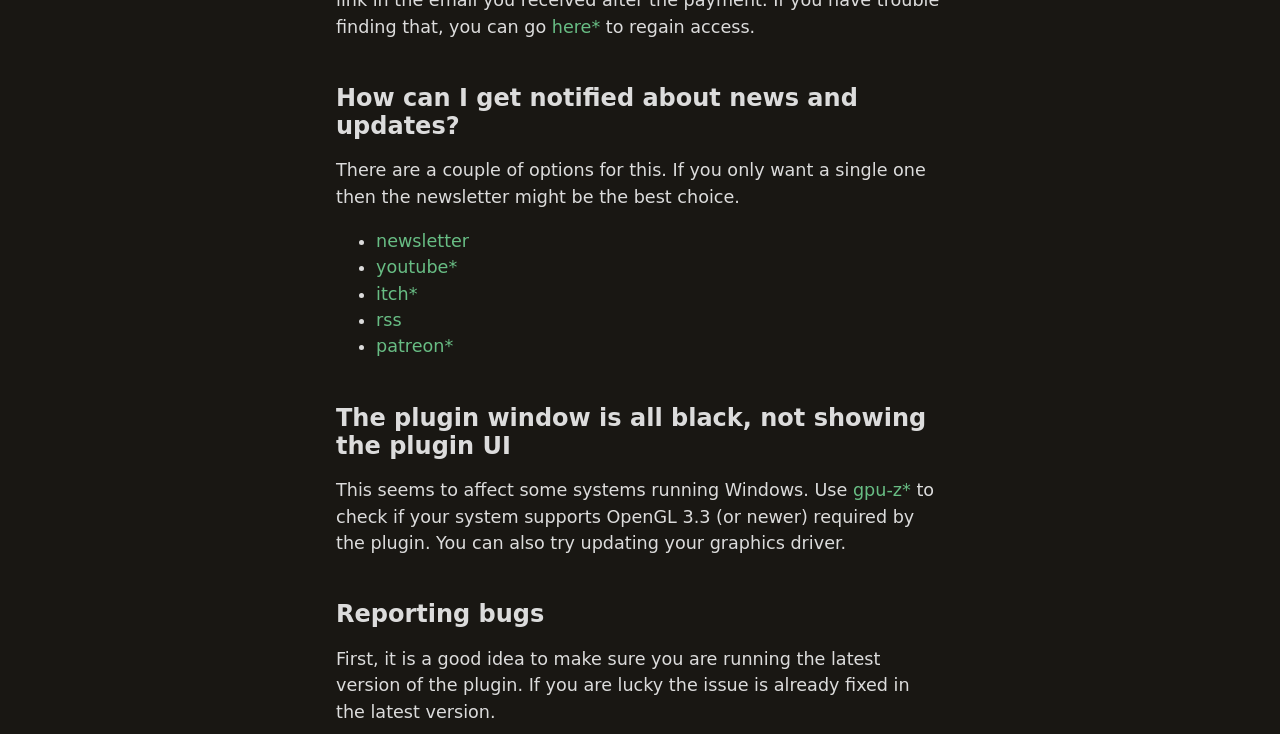Please identify the bounding box coordinates of the area that needs to be clicked to follow this instruction: "report bugs".

[0.262, 0.785, 0.738, 0.856]